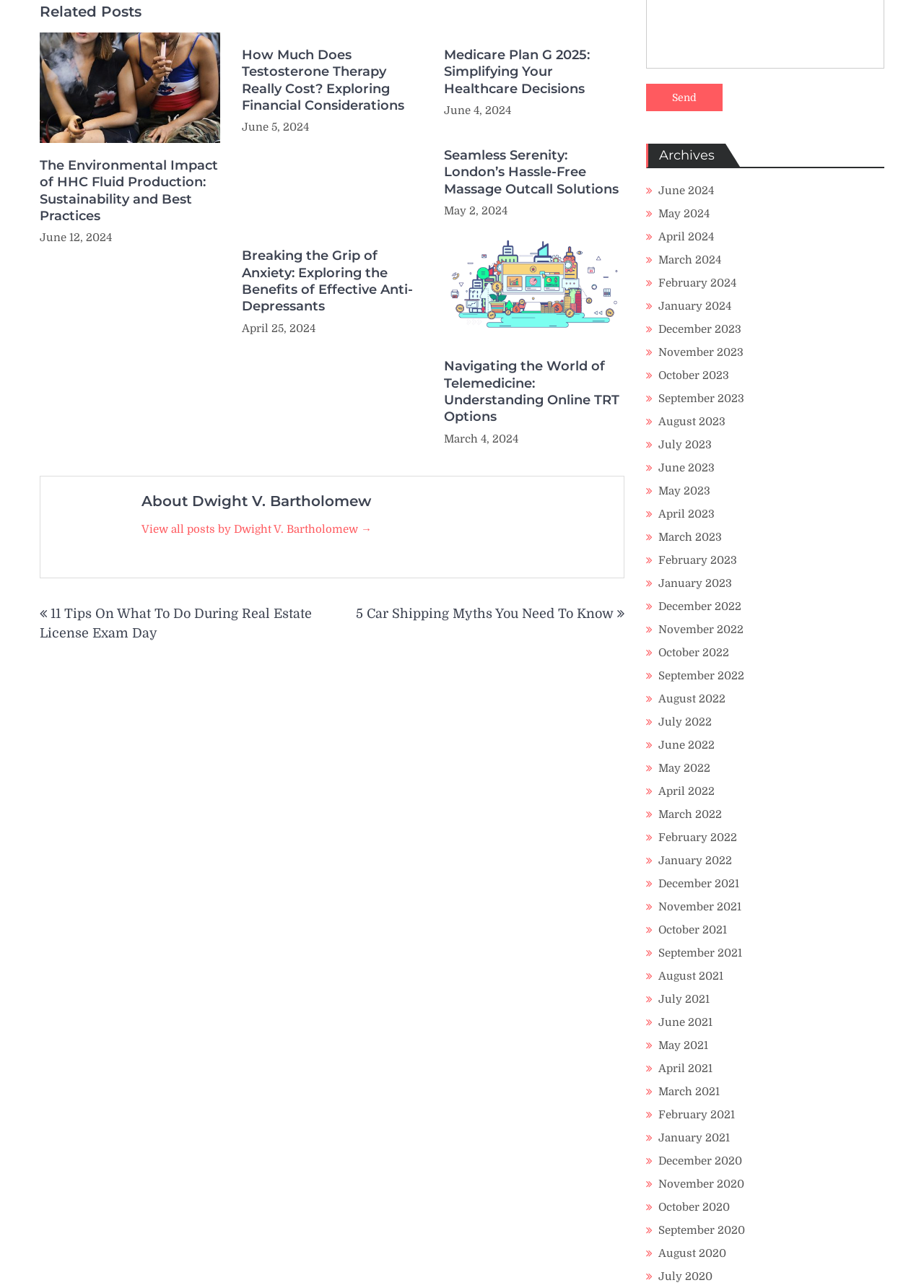Identify the bounding box coordinates of the area you need to click to perform the following instruction: "Select the archive for June 2024".

[0.712, 0.143, 0.773, 0.153]